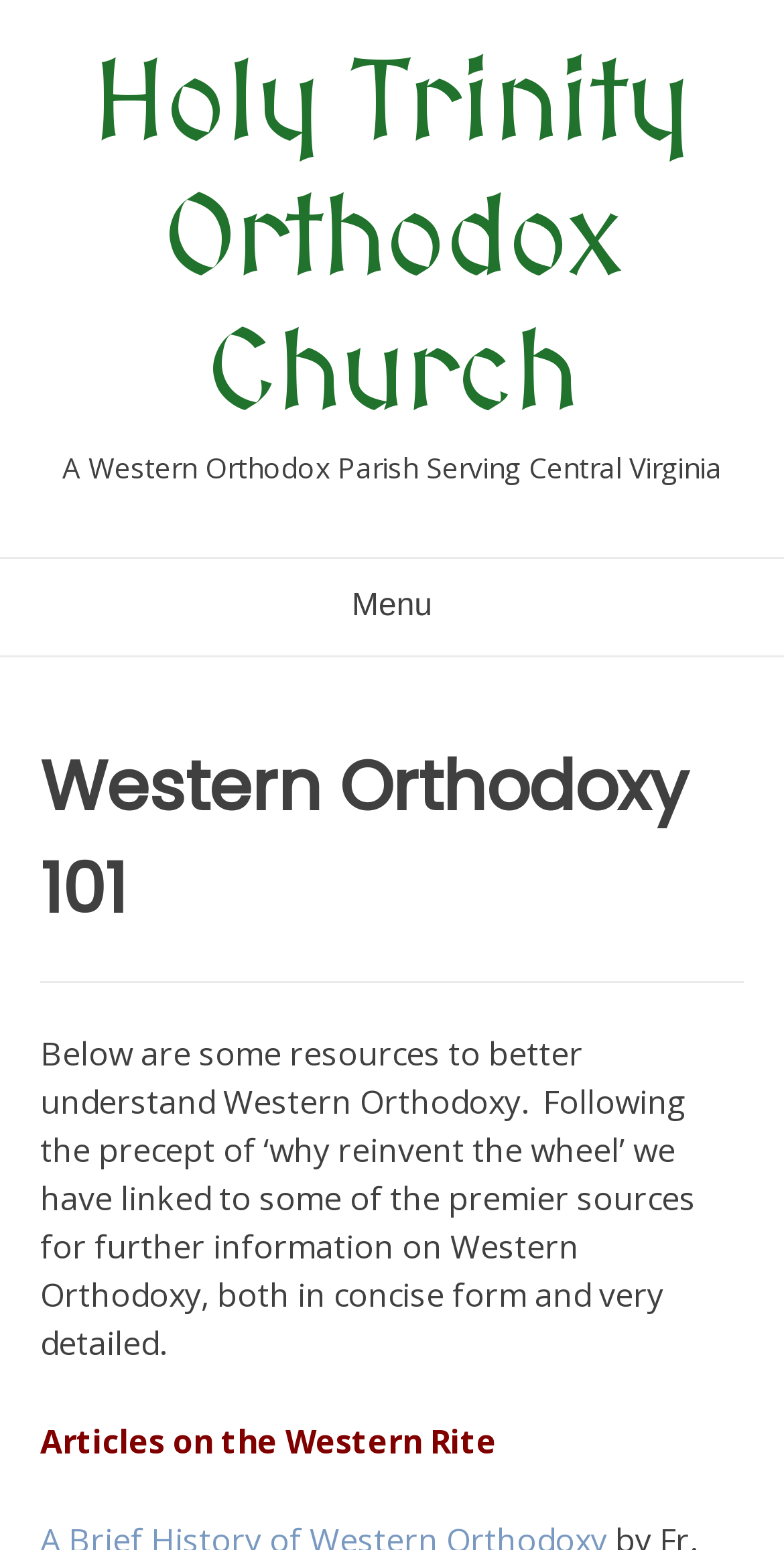Give a one-word or one-phrase response to the question: 
What is the name of the parish?

Holy Trinity Orthodox Church